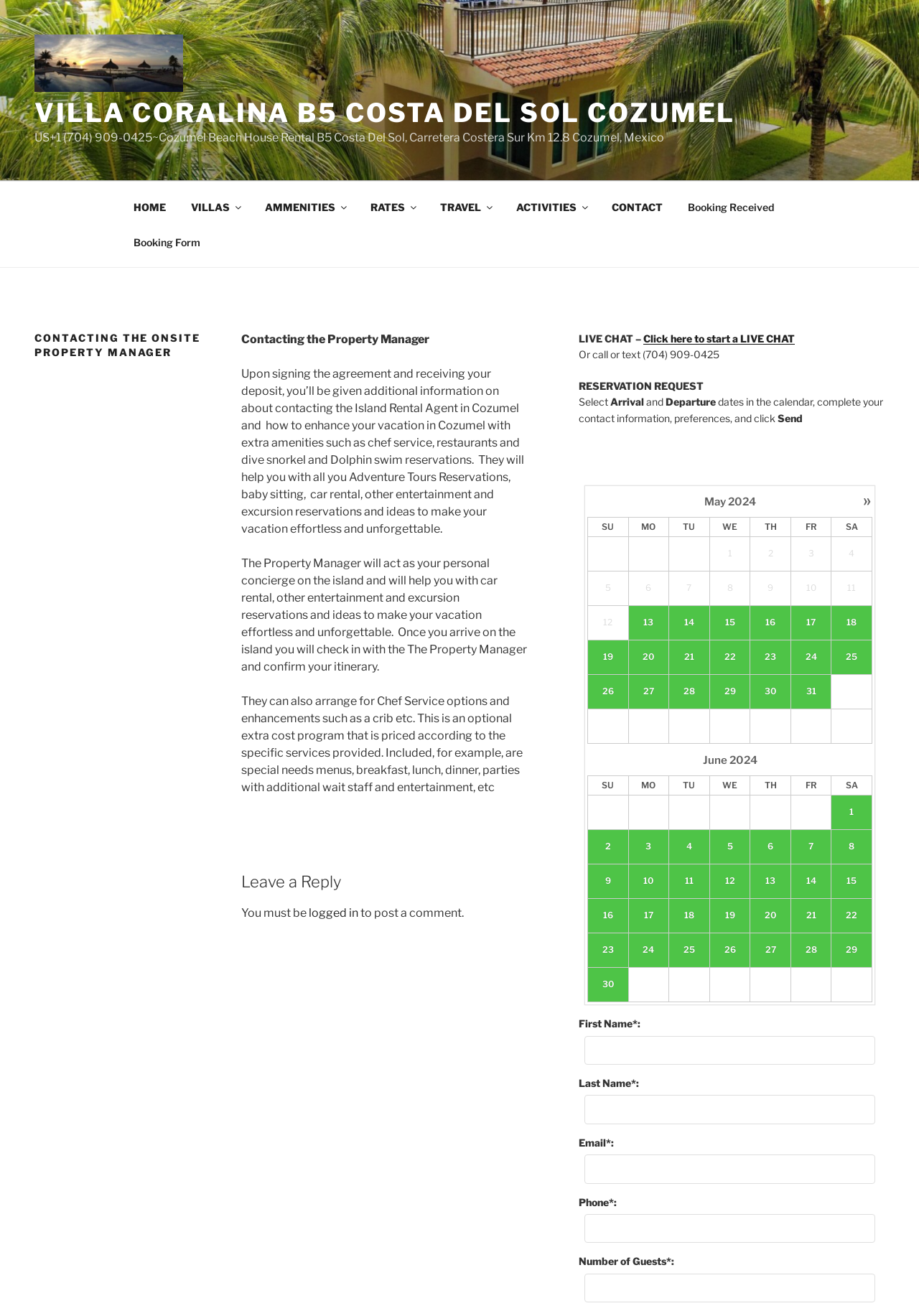Find the bounding box coordinates of the element to click in order to complete the given instruction: "Click the 'CONTACT' link."

[0.652, 0.144, 0.734, 0.17]